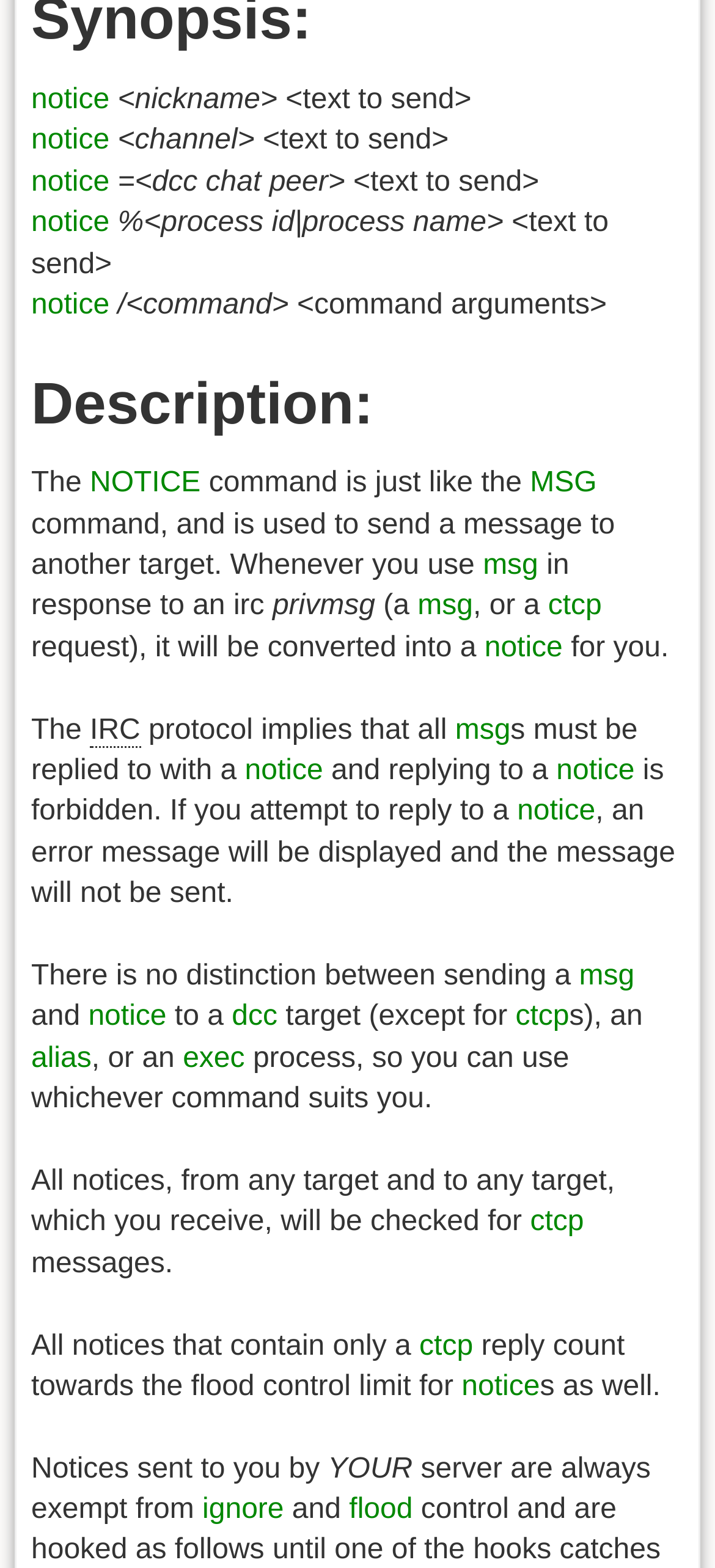Identify the bounding box for the UI element that is described as follows: "notice".

[0.044, 0.185, 0.153, 0.205]